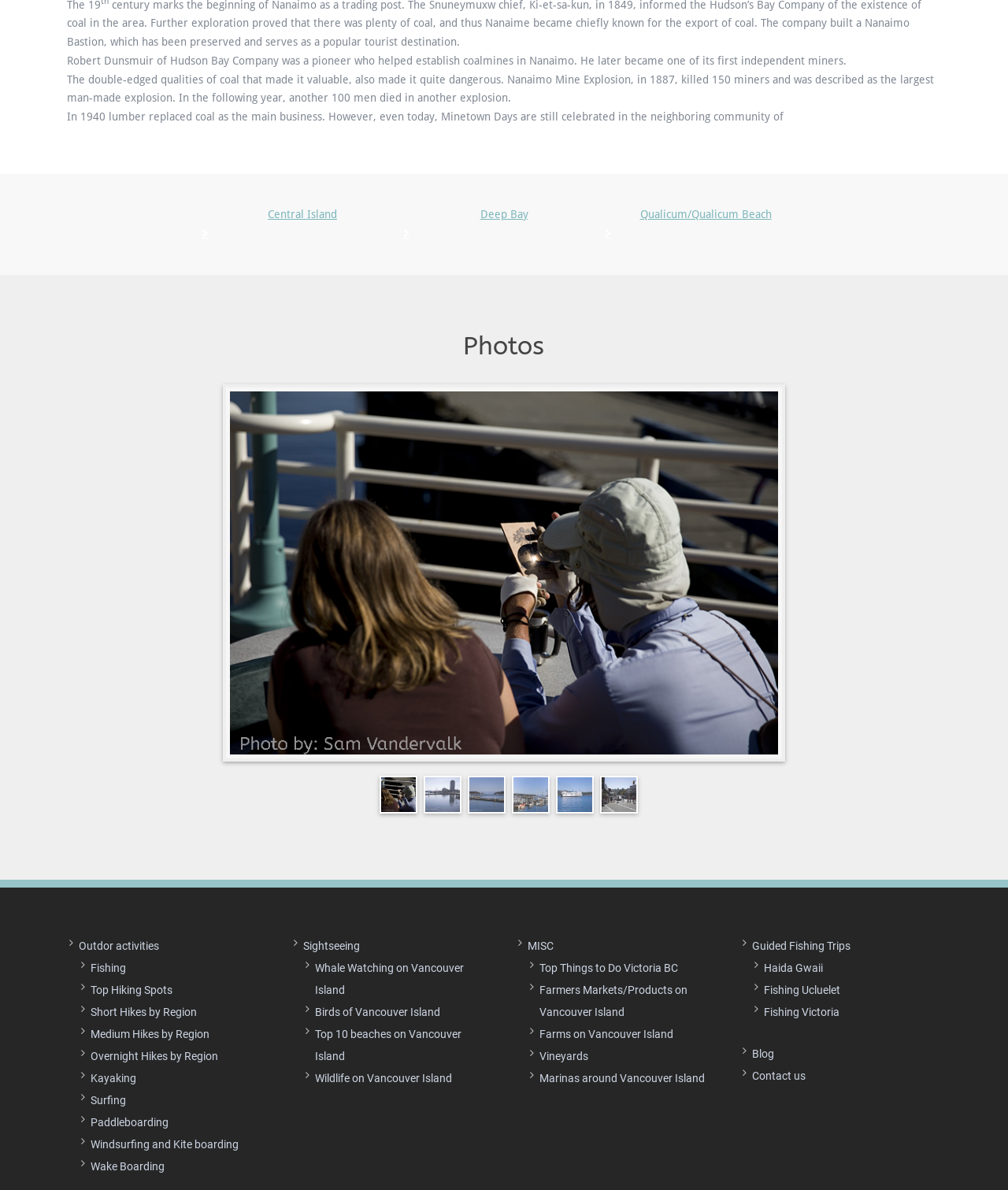Use a single word or phrase to answer the question:
What outdoor activities are listed on the webpage?

Fishing, Hiking, Kayaking, etc.